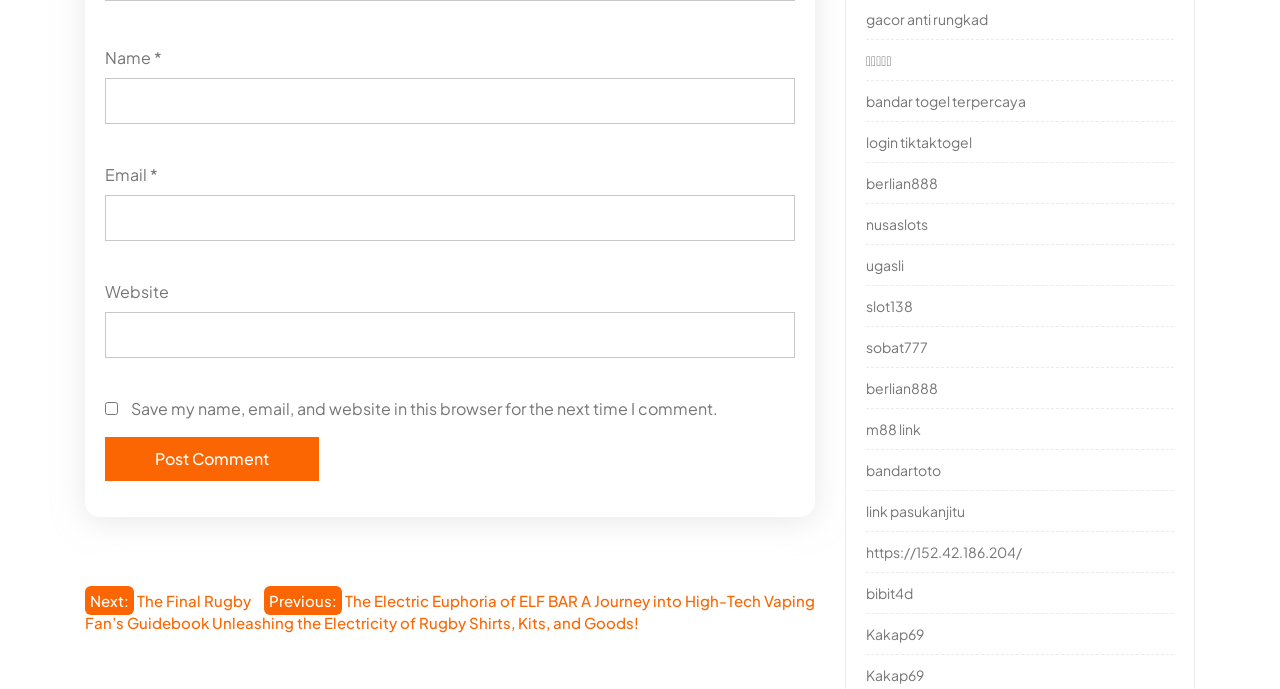Predict the bounding box coordinates of the area that should be clicked to accomplish the following instruction: "Visit the link The Electric Euphoria of ELF BAR A Journey into High-Tech Vaping". The bounding box coordinates should consist of four float numbers between 0 and 1, i.e., [left, top, right, bottom].

[0.206, 0.85, 0.637, 0.893]